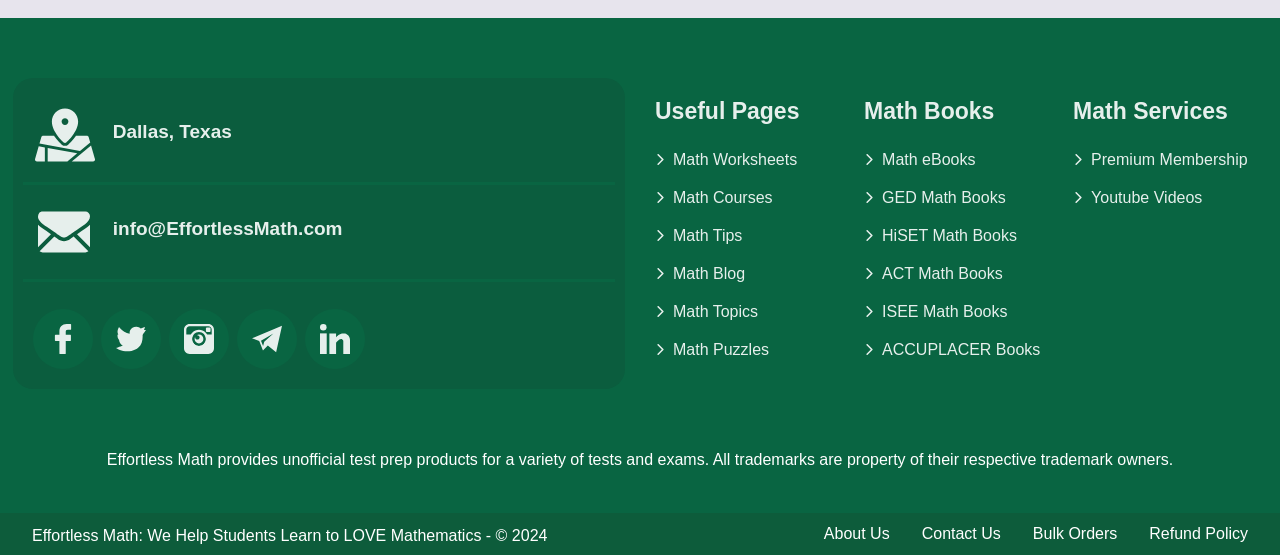Identify the bounding box coordinates of the area you need to click to perform the following instruction: "visit Facebook page".

[0.026, 0.557, 0.072, 0.665]